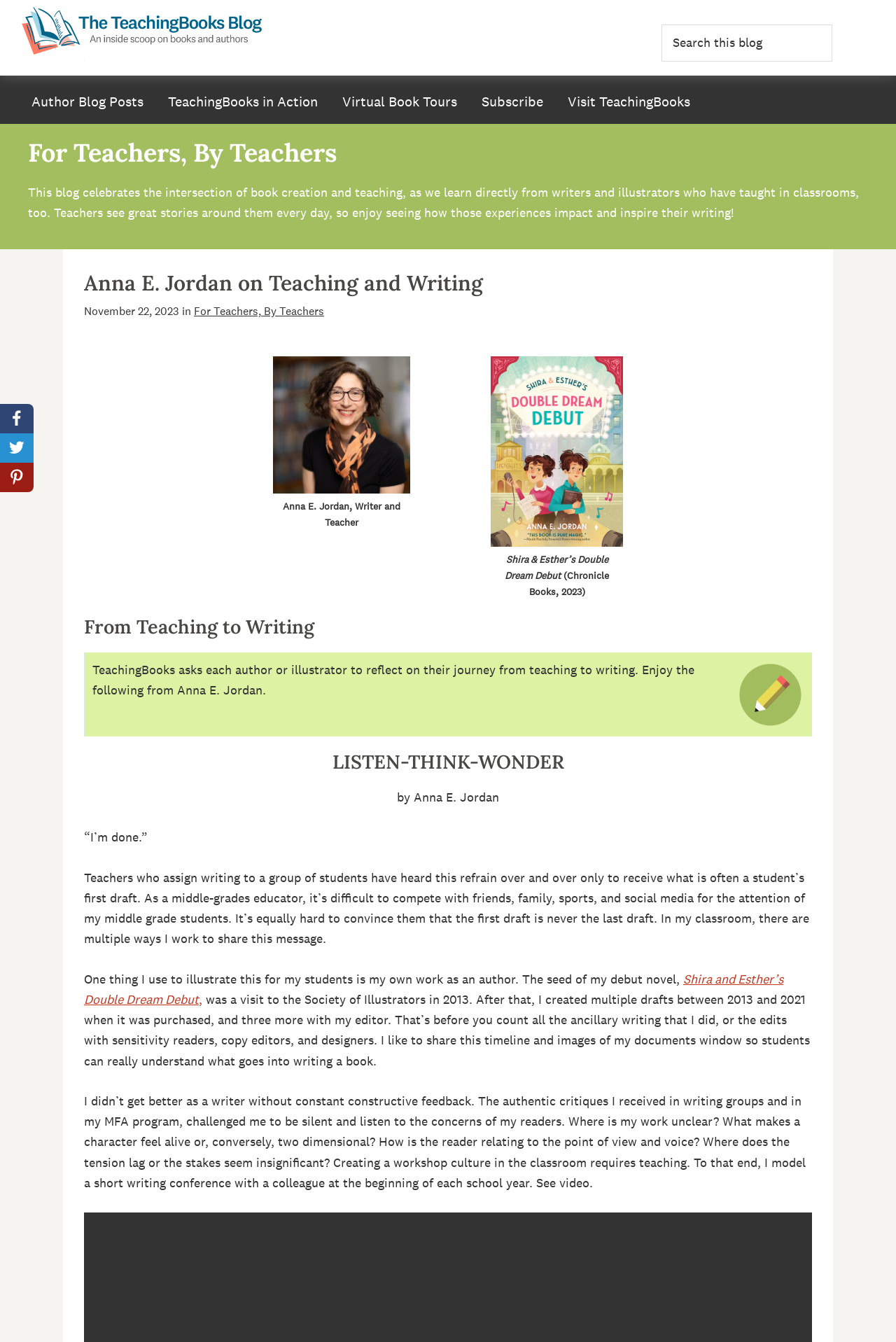What does Anna E. Jordan model at the beginning of each school year?
Please provide a single word or phrase as your answer based on the image.

A short writing conference with a colleague